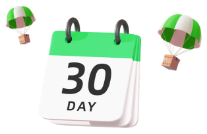Using a single word or phrase, answer the following question: 
What is the purpose of the accompanying message?

To encourage users to try a free trial